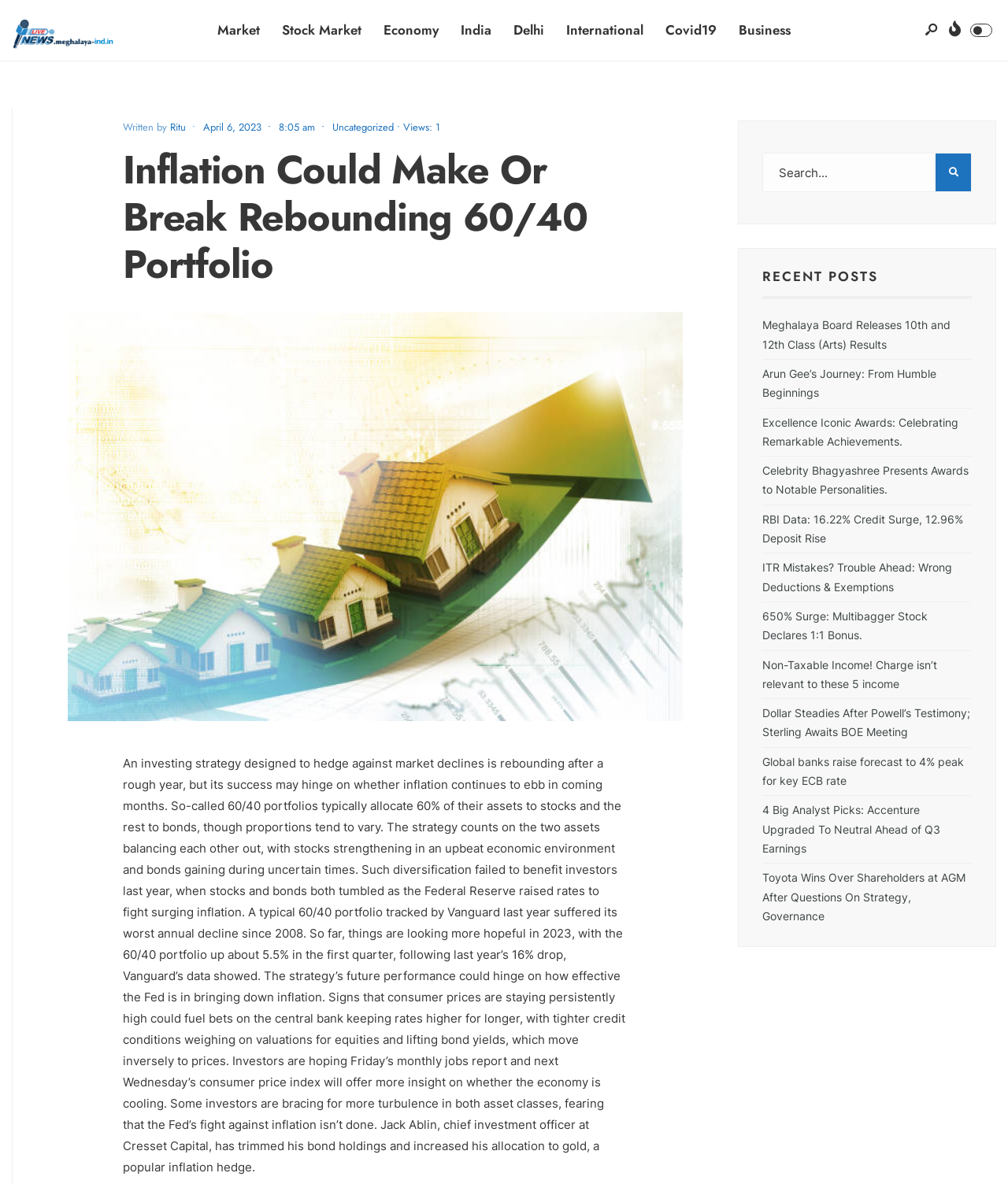Examine the screenshot and answer the question in as much detail as possible: What is the date of the article?

I found the date of the article by looking at the text 'April 6, 2023' which is located near the author's name and is in a format that suggests it is a date.